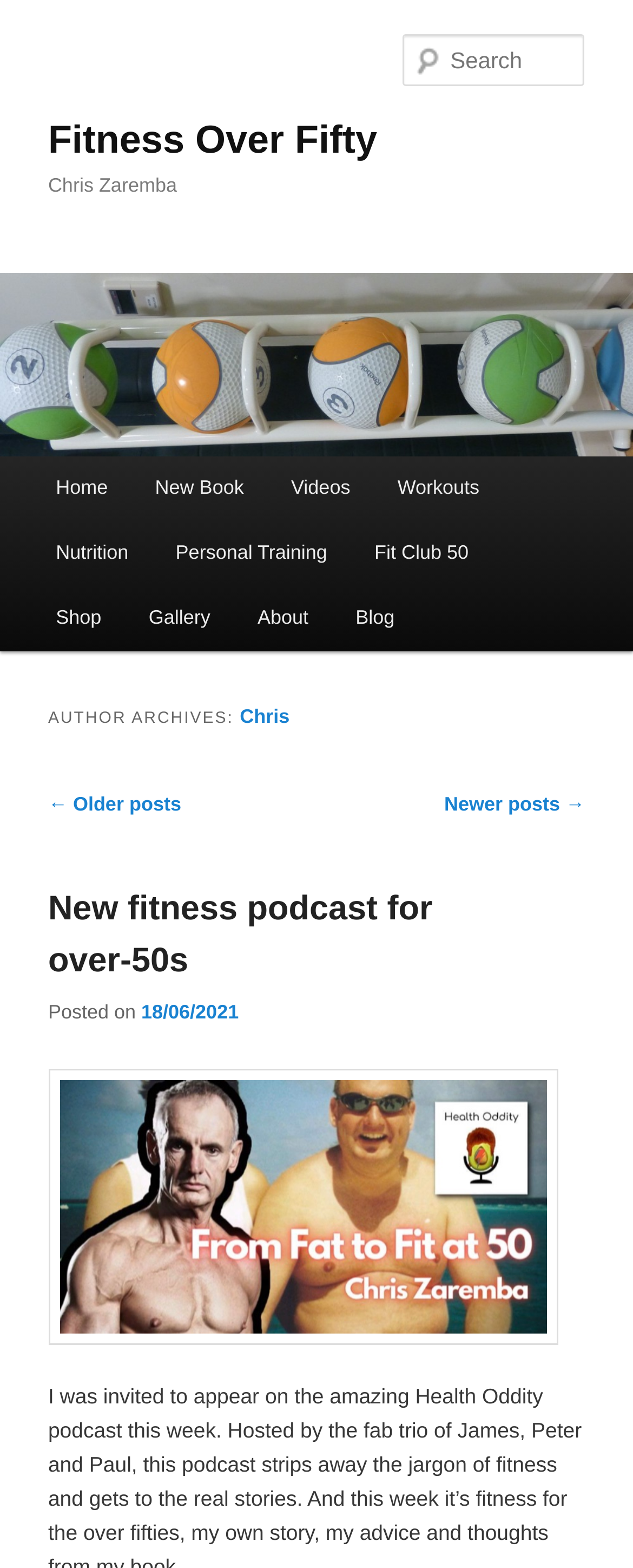Using the element description: "New Book", determine the bounding box coordinates for the specified UI element. The coordinates should be four float numbers between 0 and 1, [left, top, right, bottom].

[0.208, 0.291, 0.423, 0.332]